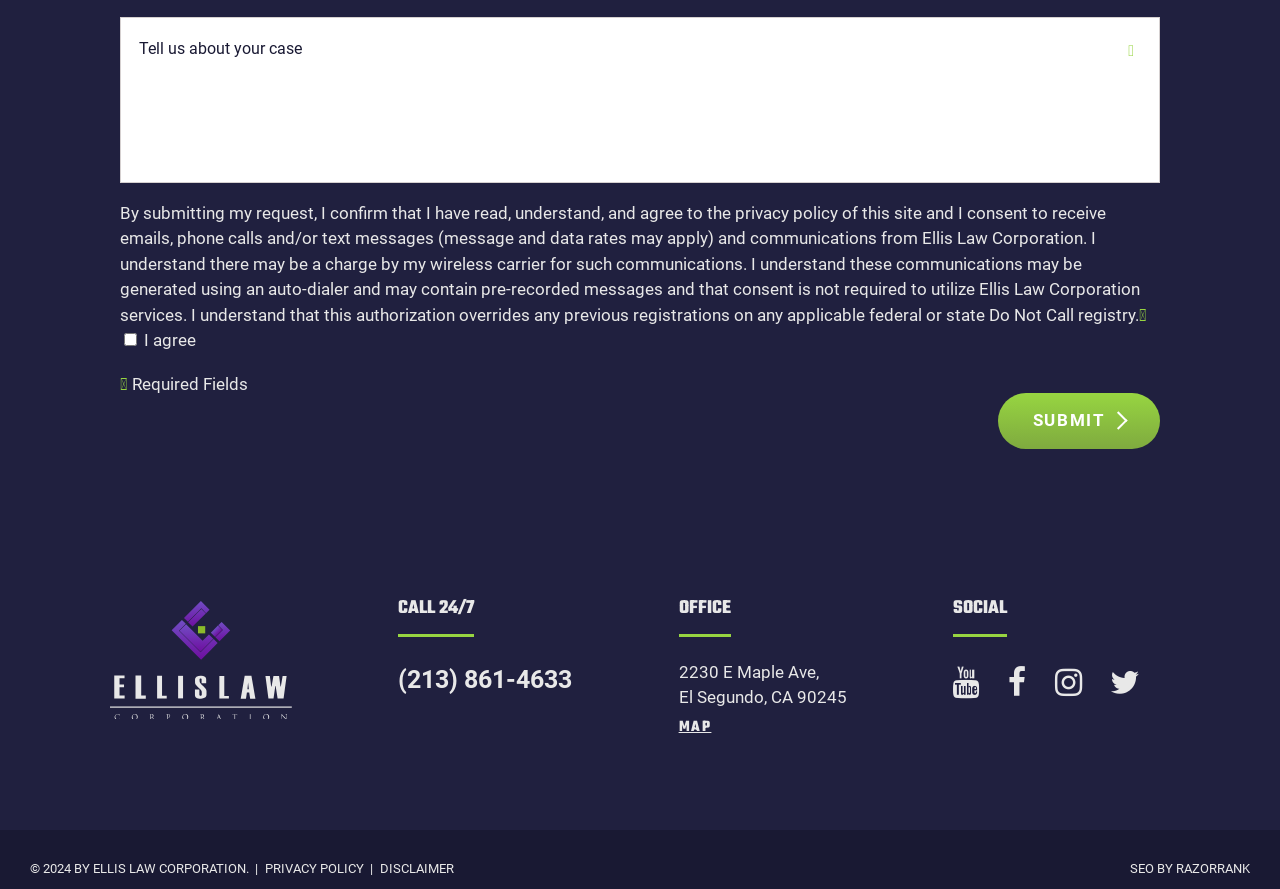What is the copyright year of the webpage? Observe the screenshot and provide a one-word or short phrase answer.

2024